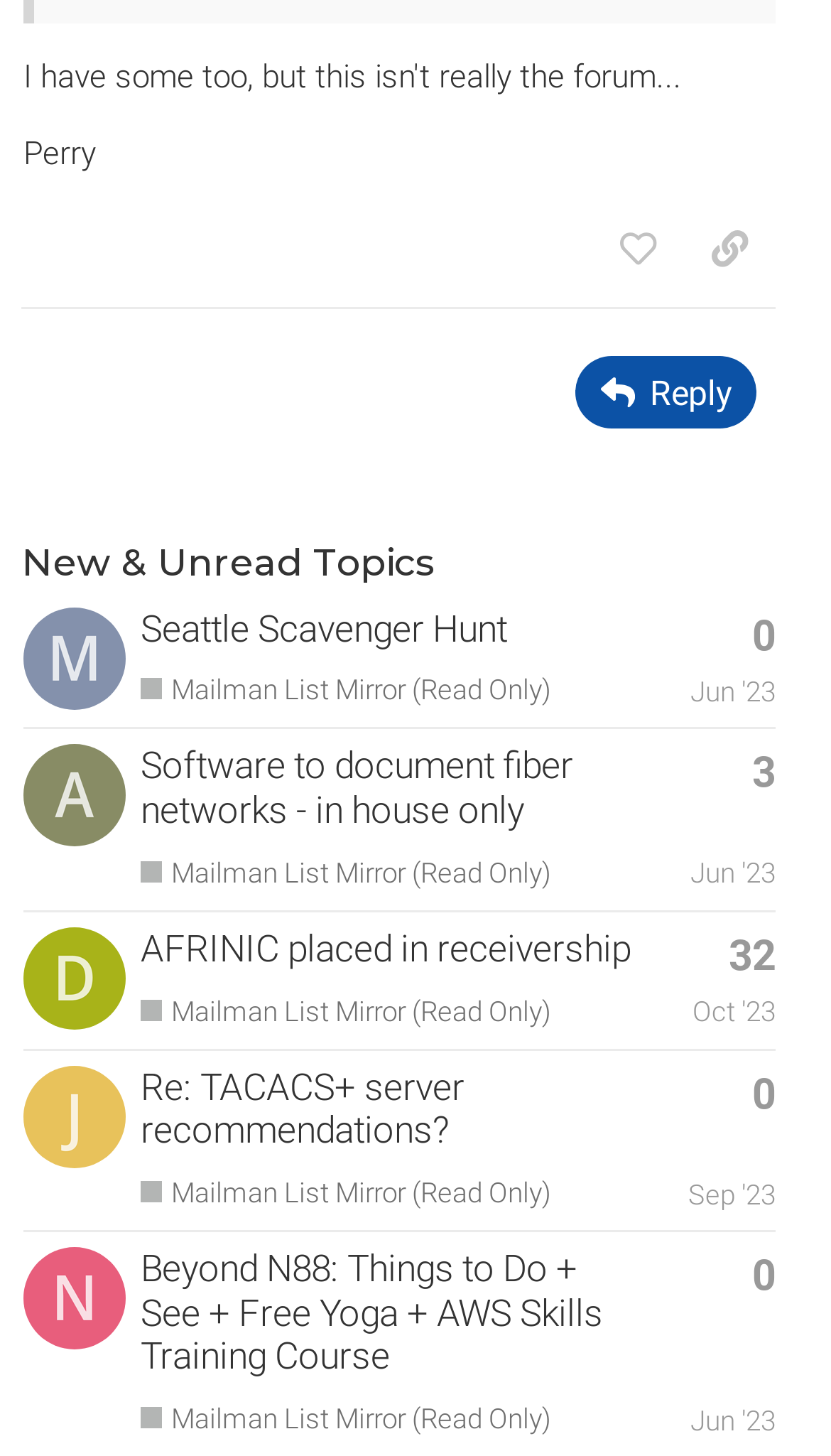Highlight the bounding box of the UI element that corresponds to this description: "Sep '23".

[0.828, 0.808, 0.933, 0.83]